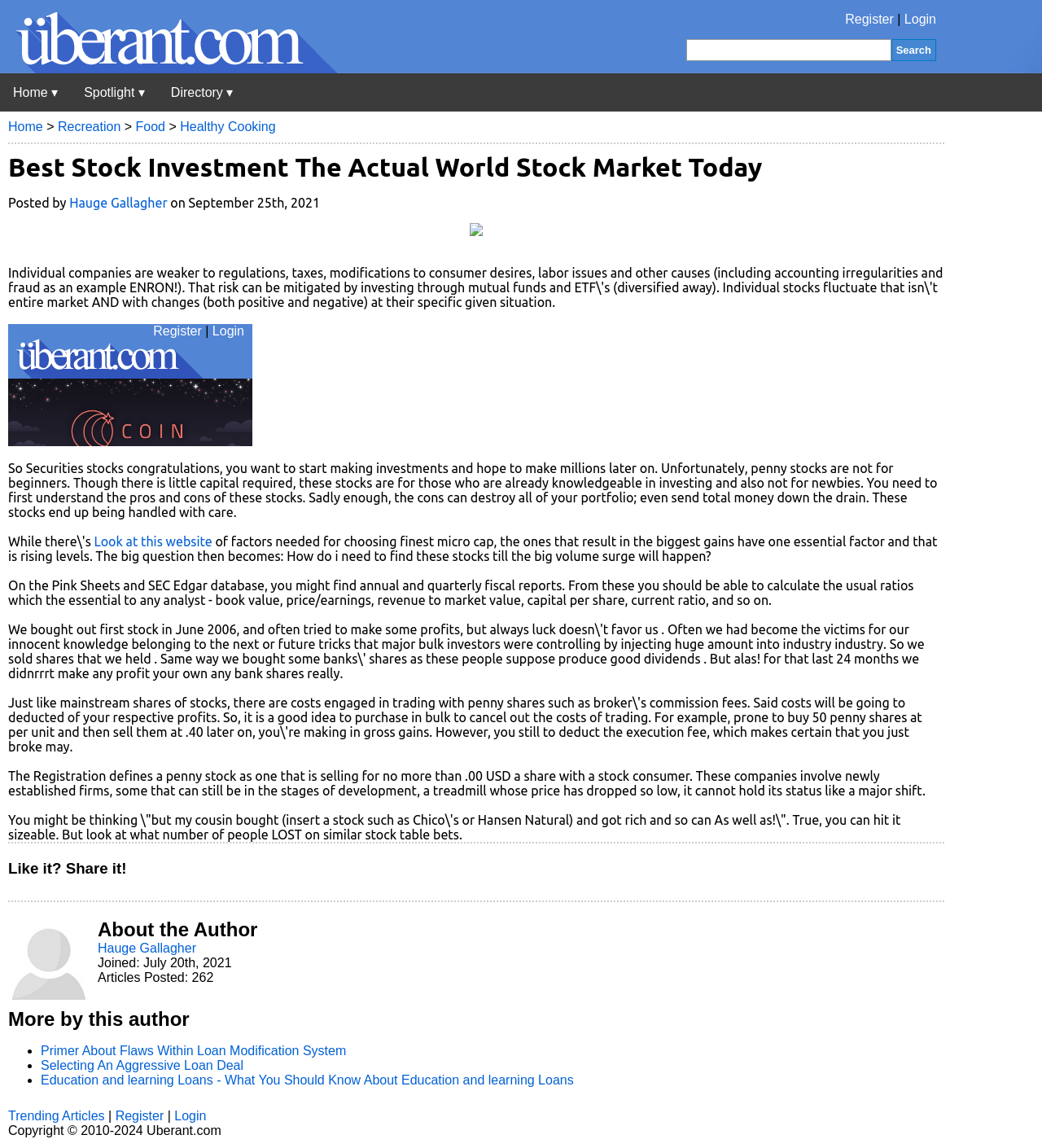Who is the author of the article?
Please provide a detailed and comprehensive answer to the question.

The author of the article is Hauge Gallagher, as indicated by the 'Posted by Hauge Gallagher' text and the 'About the Author' section at the bottom of the webpage.